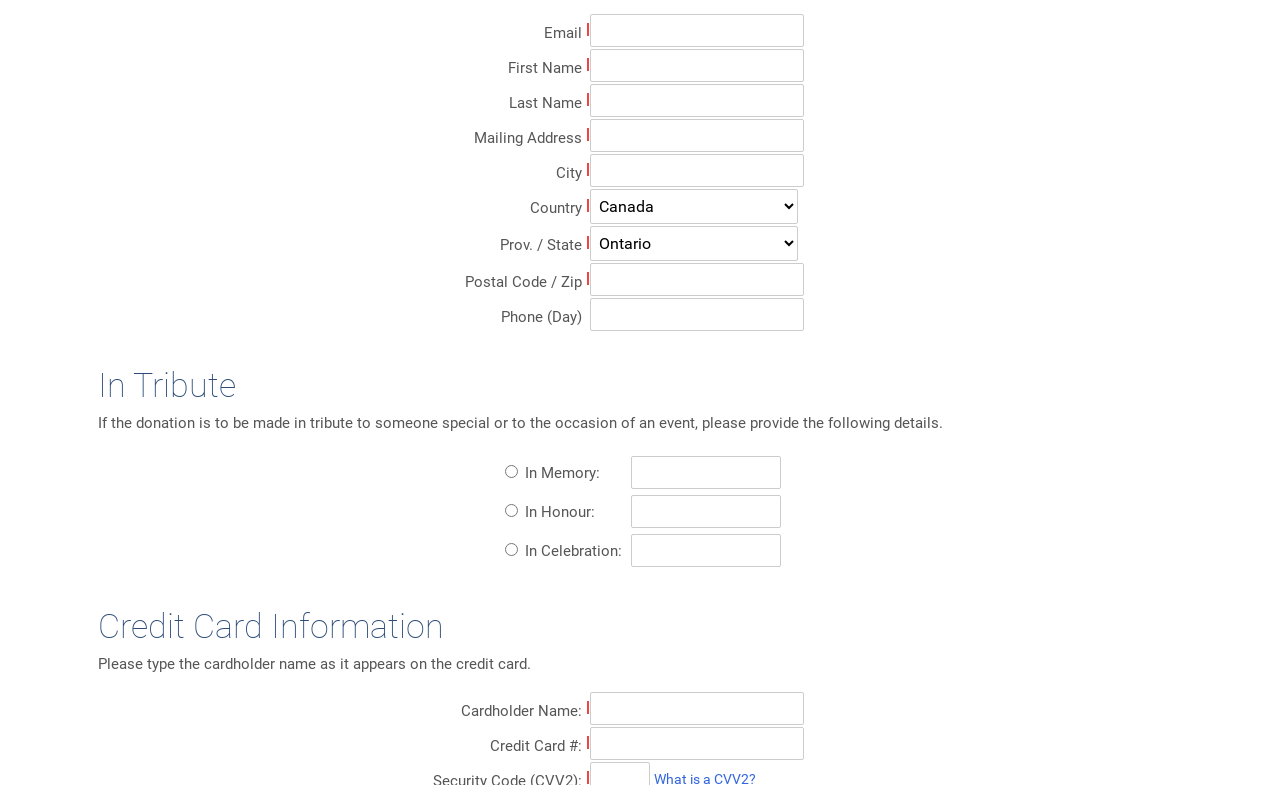What is the 'In Tribute' section for?
Using the information presented in the image, please offer a detailed response to the question.

The 'In Tribute' section appears to be for providing details about a person or occasion being honored or celebrated, with options to specify whether it's 'In Memory', 'In Honour', or 'In Celebration'.